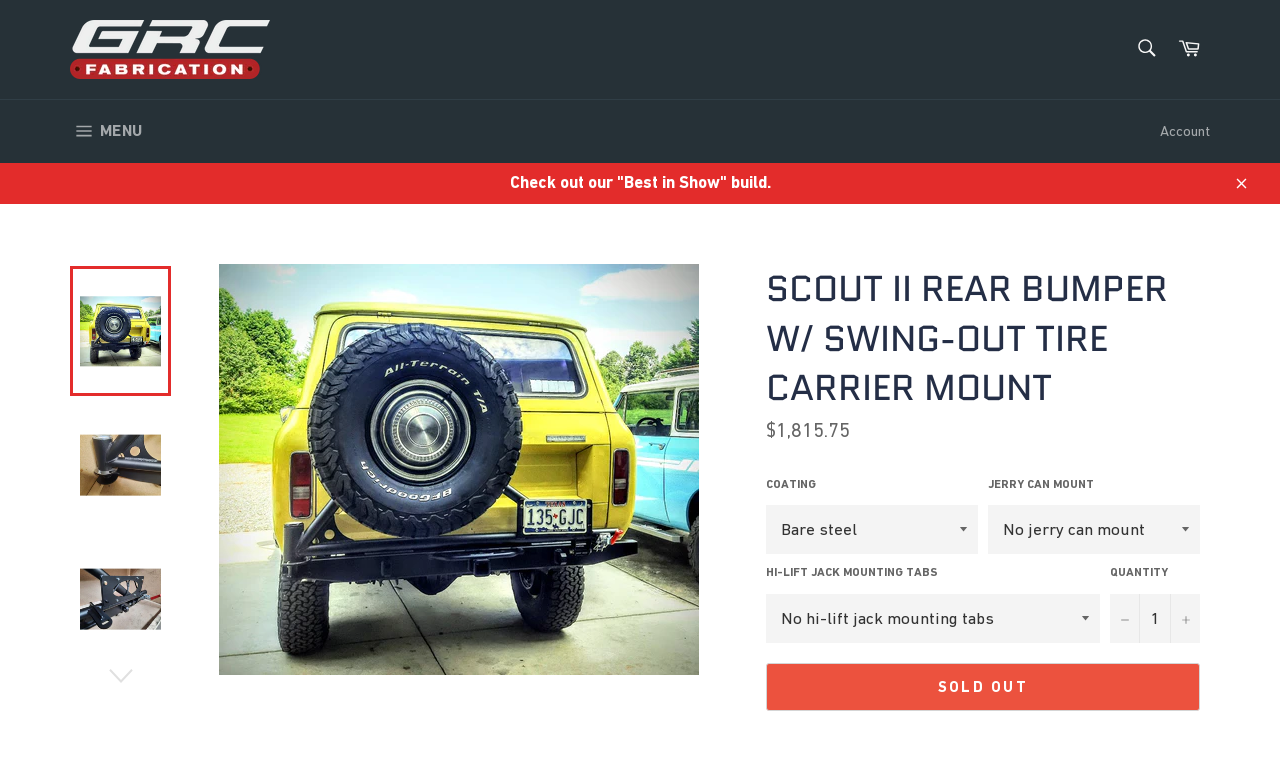Write a detailed summary of the webpage.

This webpage appears to be a product page for a Scout II rear bumper with a swing-out tire carrier mount. At the top left, there is a logo and a link to the website's homepage, "GRC Fabrication". Next to it, there is a search bar with a "SEARCH" button. On the top right, there is a link to the cart and a button to open the site navigation menu.

Below the top navigation, there is a promotional link to "Check out our 'Best in Show' build." with a "Close" button on the right. The main product image is displayed on the left, with a heading "SCOUT II REAR BUMPER W/ SWING-OUT TIRE CARRIER MOUNT" on the right.

Under the heading, there is a section displaying the product's regular price, "$1,815.75". Below this section, there are several options to customize the product, including a coating option, a Jerry can mount option, a Hi-Lift jack mounting tabs option, and a quantity selector. The quantity selector allows users to increase or decrease the quantity using "+" and "-" buttons.

At the bottom of the page, there is a "SOLD OUT" button, which is currently disabled. There are also several links to the product scattered throughout the page, with accompanying images.